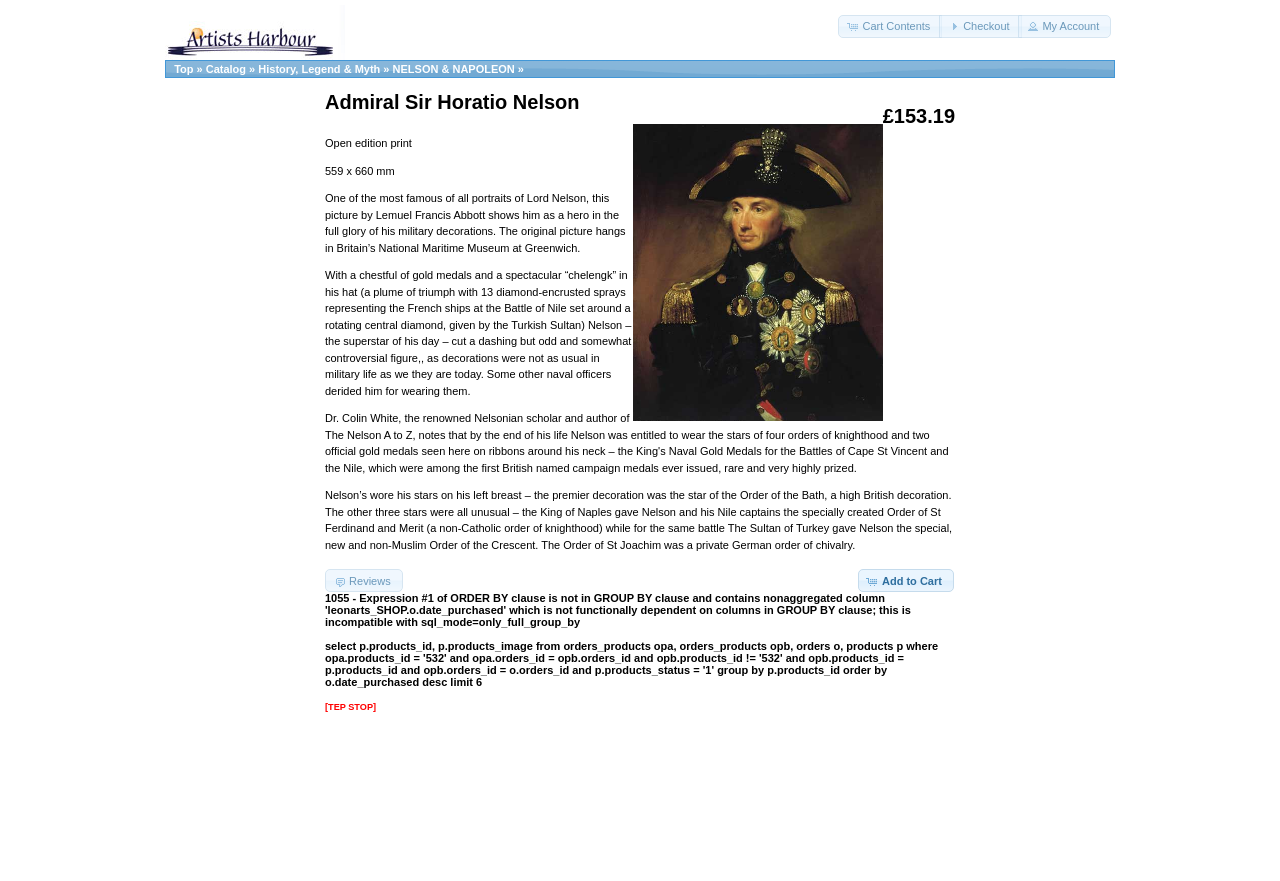Identify the bounding box coordinates of the clickable section necessary to follow the following instruction: "Checkout". The coordinates should be presented as four float numbers from 0 to 1, i.e., [left, top, right, bottom].

[0.734, 0.017, 0.798, 0.043]